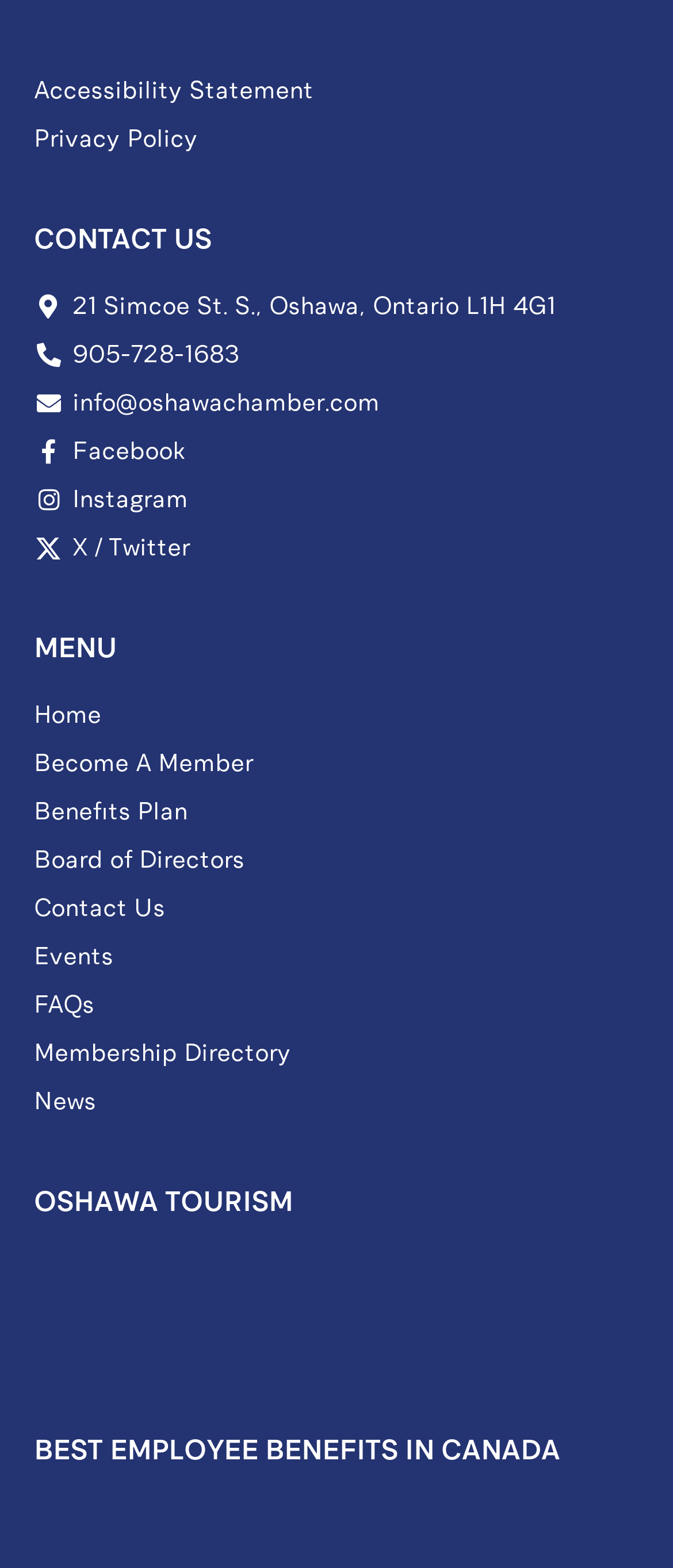How many social media links are available?
Respond to the question with a well-detailed and thorough answer.

I counted the number of social media links by looking at the links with the text 'Facebook', 'Instagram', 'Twitter', and 'X / Twitter'. These links are located at the top of the page, below the 'CONTACT US' header.